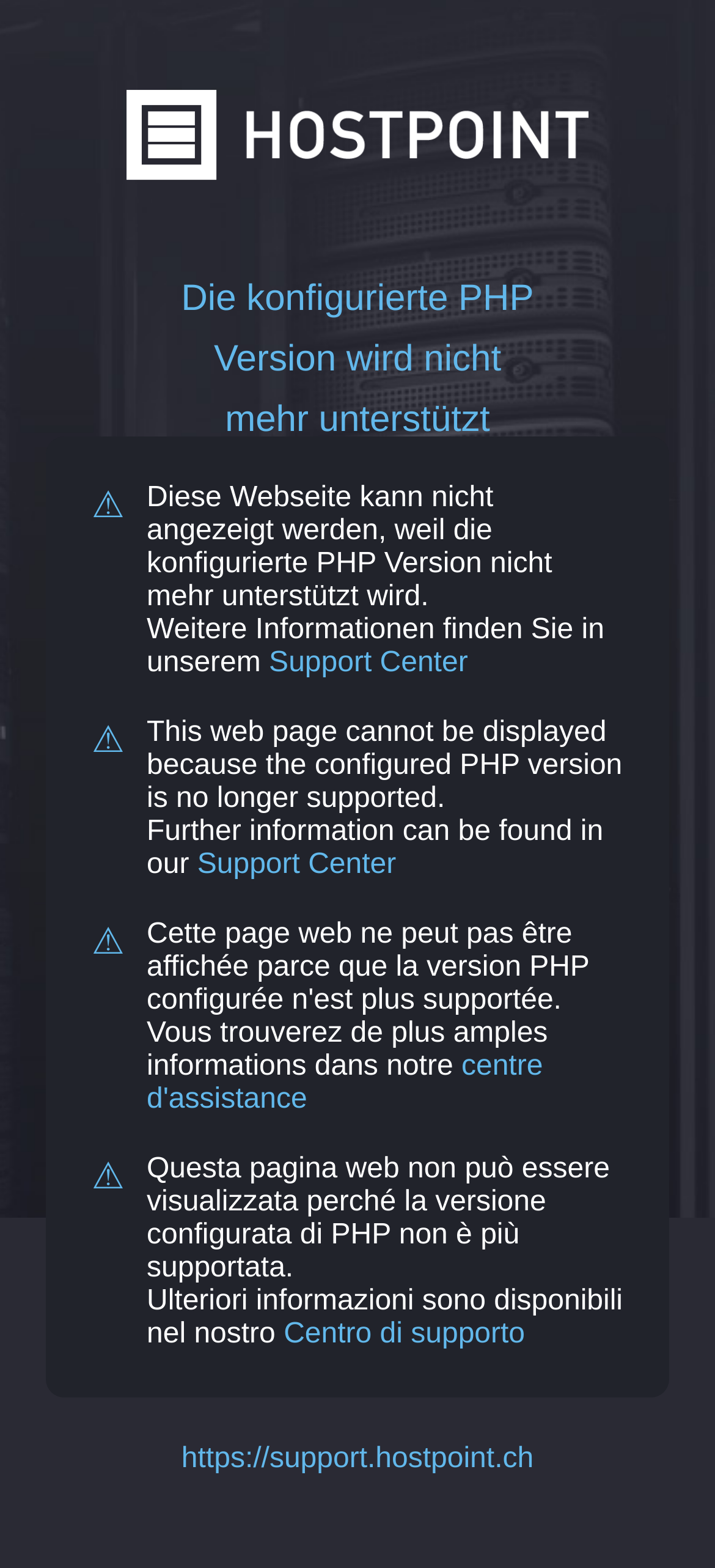Create a detailed narrative of the webpage’s visual and textual elements.

The webpage appears to be an error page, displaying a warning message in multiple languages. At the top of the page, there is a warning symbol "⚠" positioned on the left side, accompanied by a message in German, "Die konfigurierte PHP Version wird nicht mehr unterstützt", which translates to "The configured PHP version is no longer supported". 

Below this message, there is a longer paragraph of text in German, explaining the issue and providing a link to the "Support Center" for further information. The warning symbol "⚠" is repeated below this paragraph.

The same message and link are then repeated in English, with the warning symbol "⚠" appearing again below the English text. This pattern is repeated for French and Italian translations, each with the warning symbol "⚠" and a link to the "centre d'assistance" or "Centro di supporto", respectively.

At the very bottom of the page, there is a link to "https://support.hostpoint.ch", which is likely the support center mentioned in the error messages. Overall, the page is dominated by the warning messages and links to the support center, with the warning symbol "⚠" appearing multiple times to draw attention to the issue.